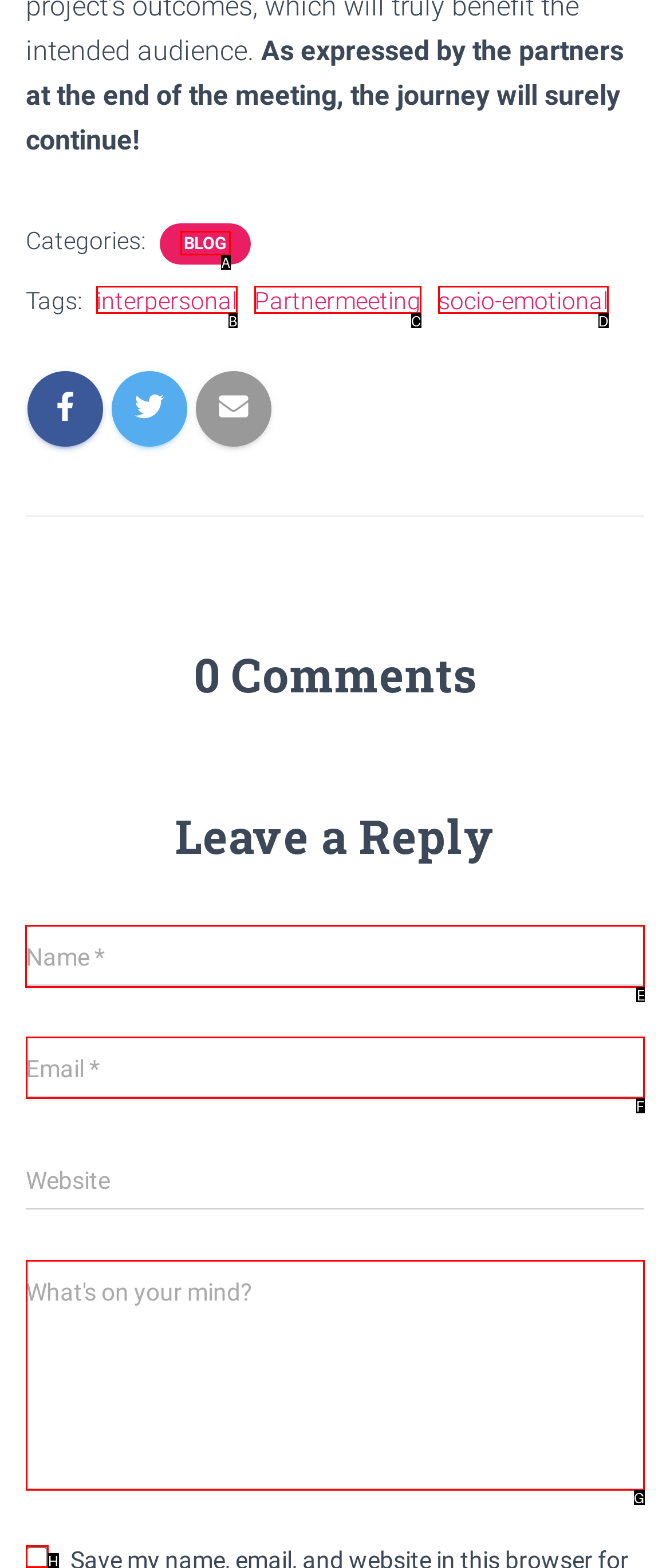Specify which UI element should be clicked to accomplish the task: Enter your name. Answer with the letter of the correct choice.

E